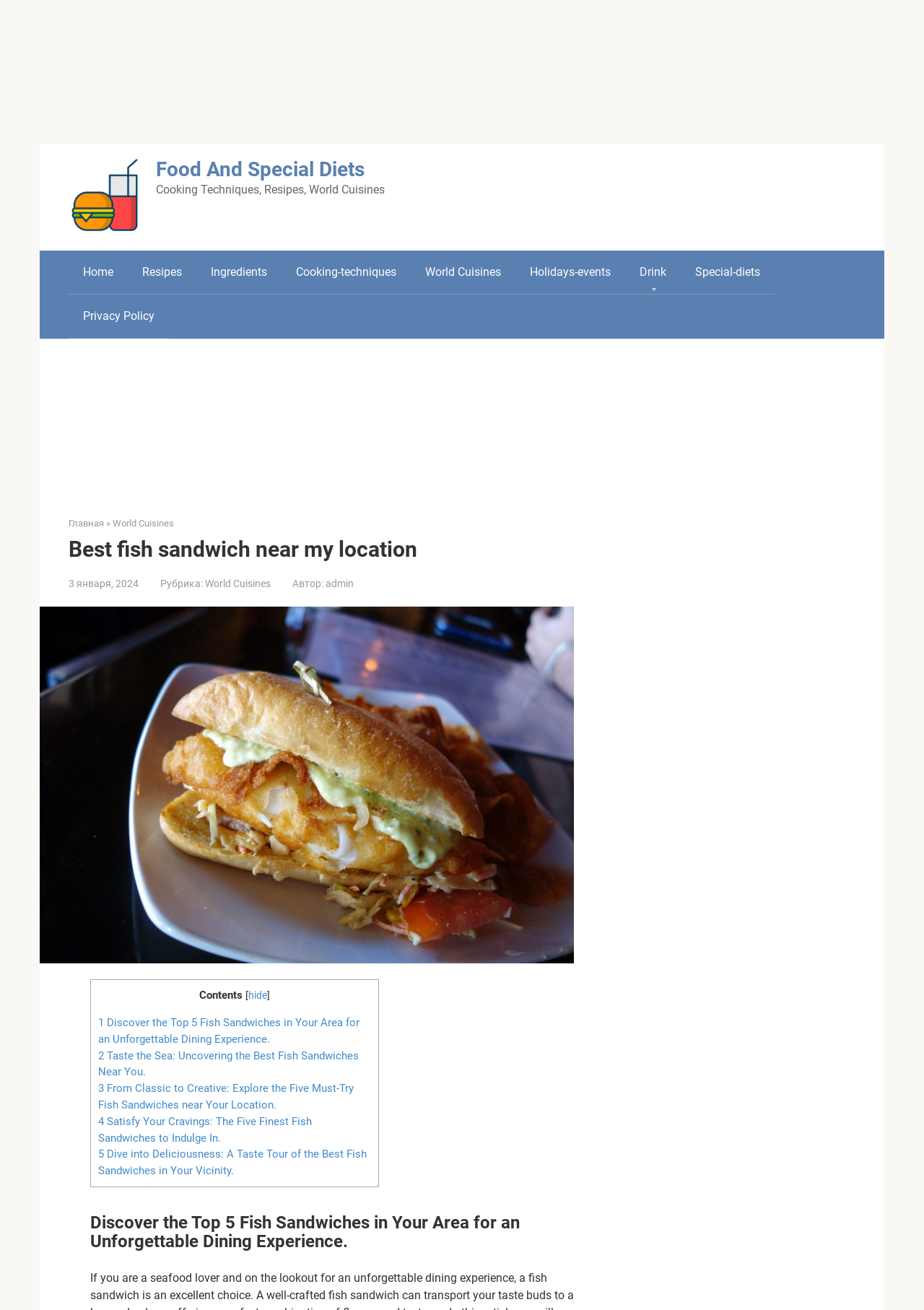What is the category of the article?
Look at the webpage screenshot and answer the question with a detailed explanation.

I determined the category of the article by looking at the header section of the webpage, where it says 'Рубрика:' followed by a link to 'World Cuisines'. This indicates that the article belongs to the World Cuisines category.